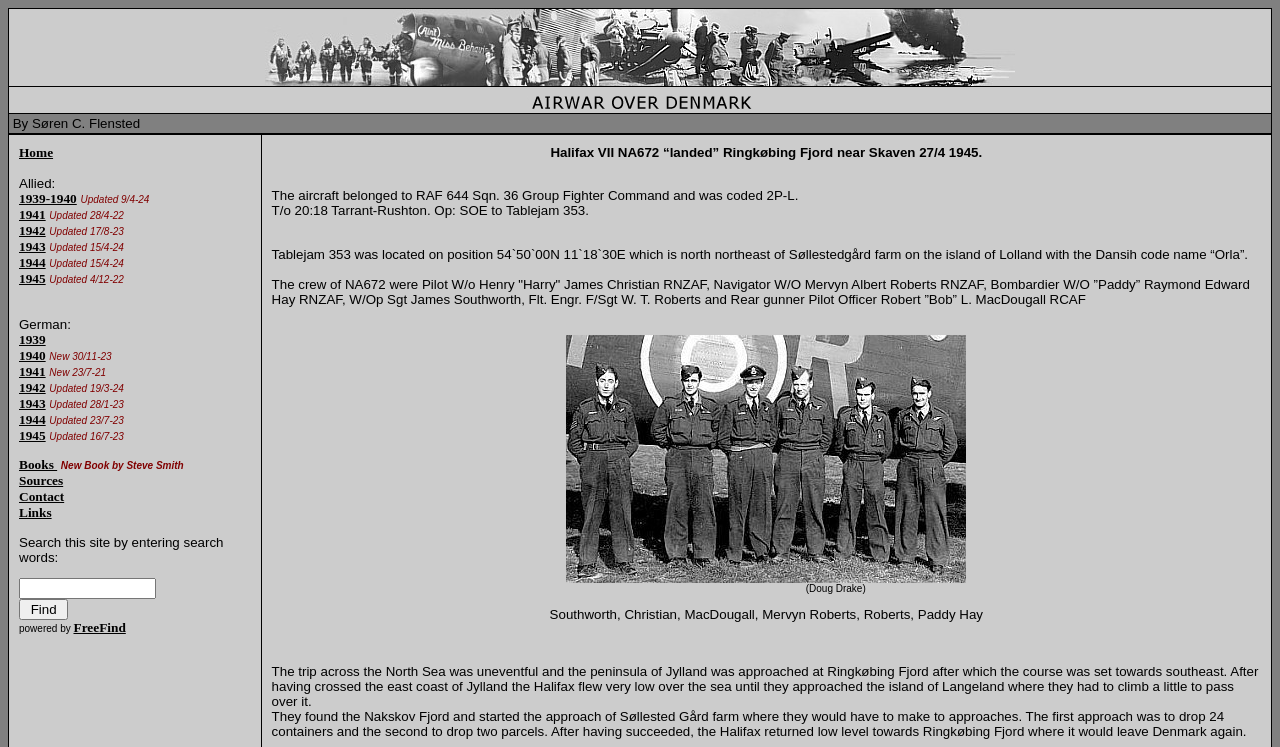What is the name of the Halifax aircraft?
Using the image as a reference, answer the question in detail.

The name of the Halifax aircraft can be found in the text 'Halifax VII NA672 “landed” Ringkøbing Fjord near Skaven 27/4 1945' which is the title of the webpage. It is mentioned as 'NA672'.